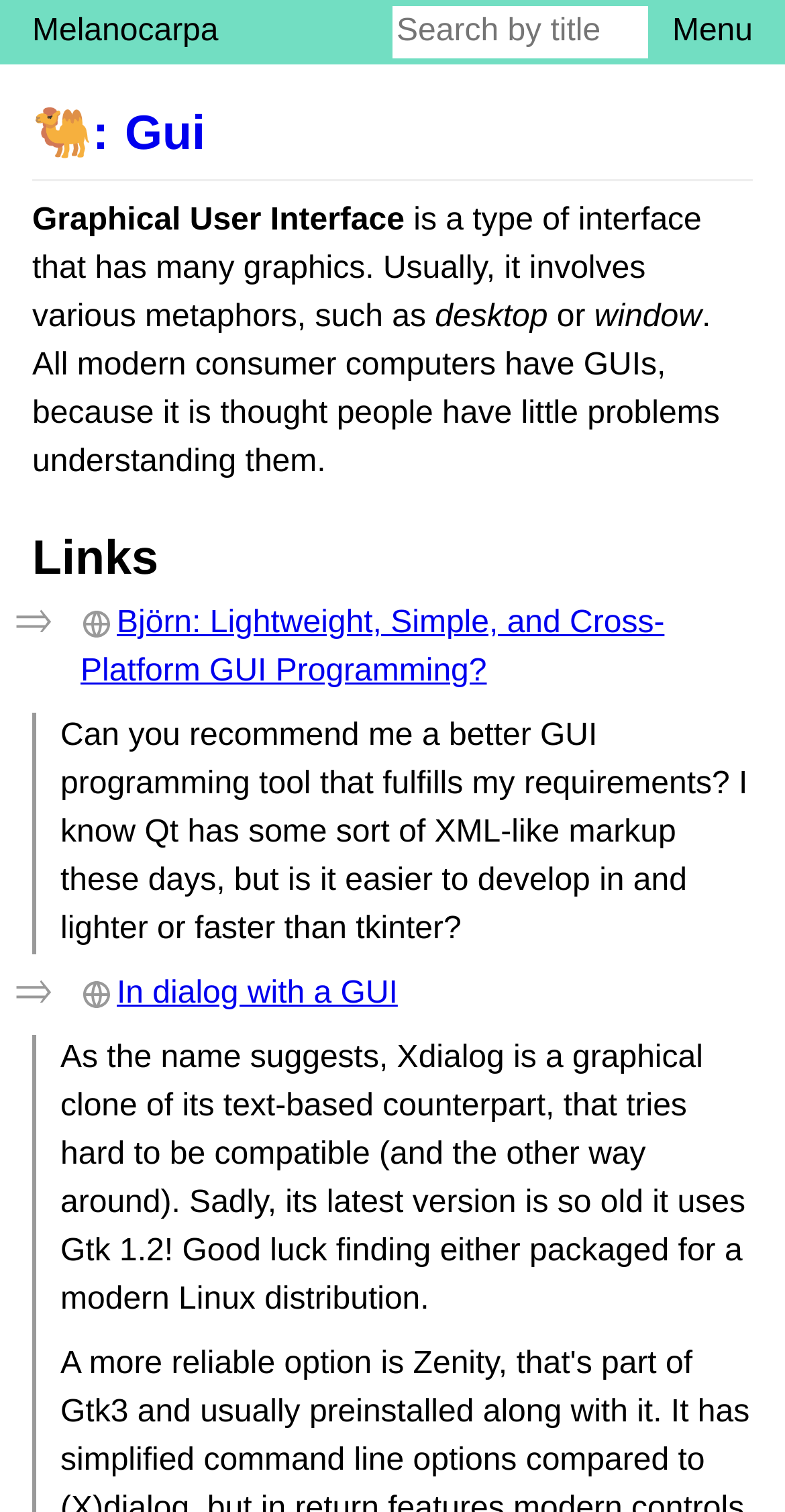Create a detailed summary of the webpage's content and design.

The webpage is about Graphical User Interface (GUI) and its related topics. At the top left, there is a link "Melanocarpa". Next to it, there is a search box with a placeholder text "Search by title". On the top right, there is a button labeled "Menu". 

Below the search box and the menu button, there is a heading "Gui" with an emoji "🐫" and a link to "Gui". Underneath the heading, there is a paragraph of text that explains what GUI is, mentioning that it involves various metaphors such as desktop or window. 

Further down, there is a section with a heading "Links §" that contains a list of links, including "Björn: Lightweight, Simple, and Cross-Platform GUI Programming?" and "In dialog with a GUI". Each link is preceded by a list marker. 

In between the links, there is a blockquote that contains a question about GUI programming tools, asking for recommendations that fulfill certain requirements. 

The webpage has a total of 5 links, 2 headings, 1 search box, 1 button, and 7 blocks of static text. The layout is organized, with clear headings and concise text, making it easy to navigate and read.